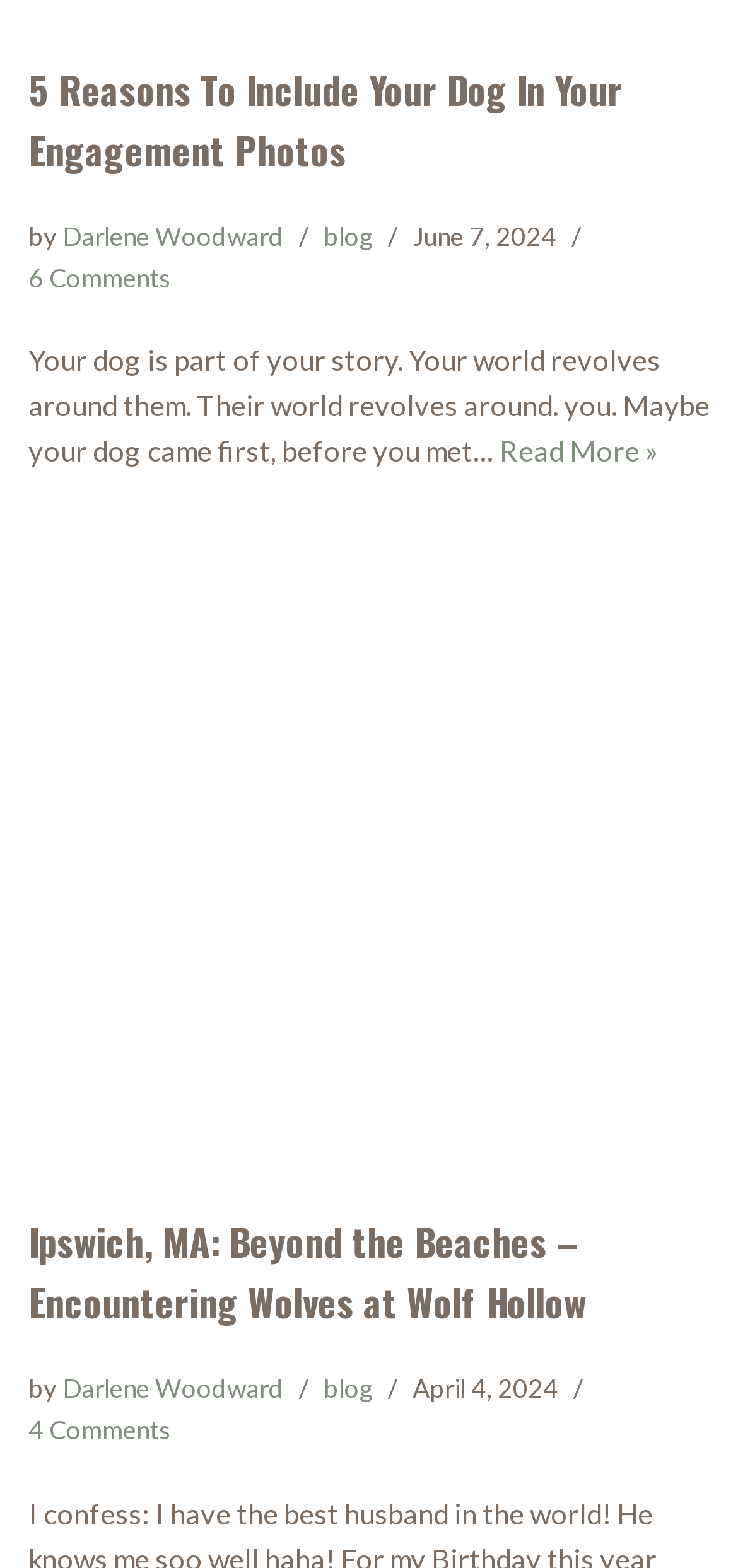Please identify the coordinates of the bounding box for the clickable region that will accomplish this instruction: "Visit the blog".

[0.438, 0.141, 0.505, 0.161]